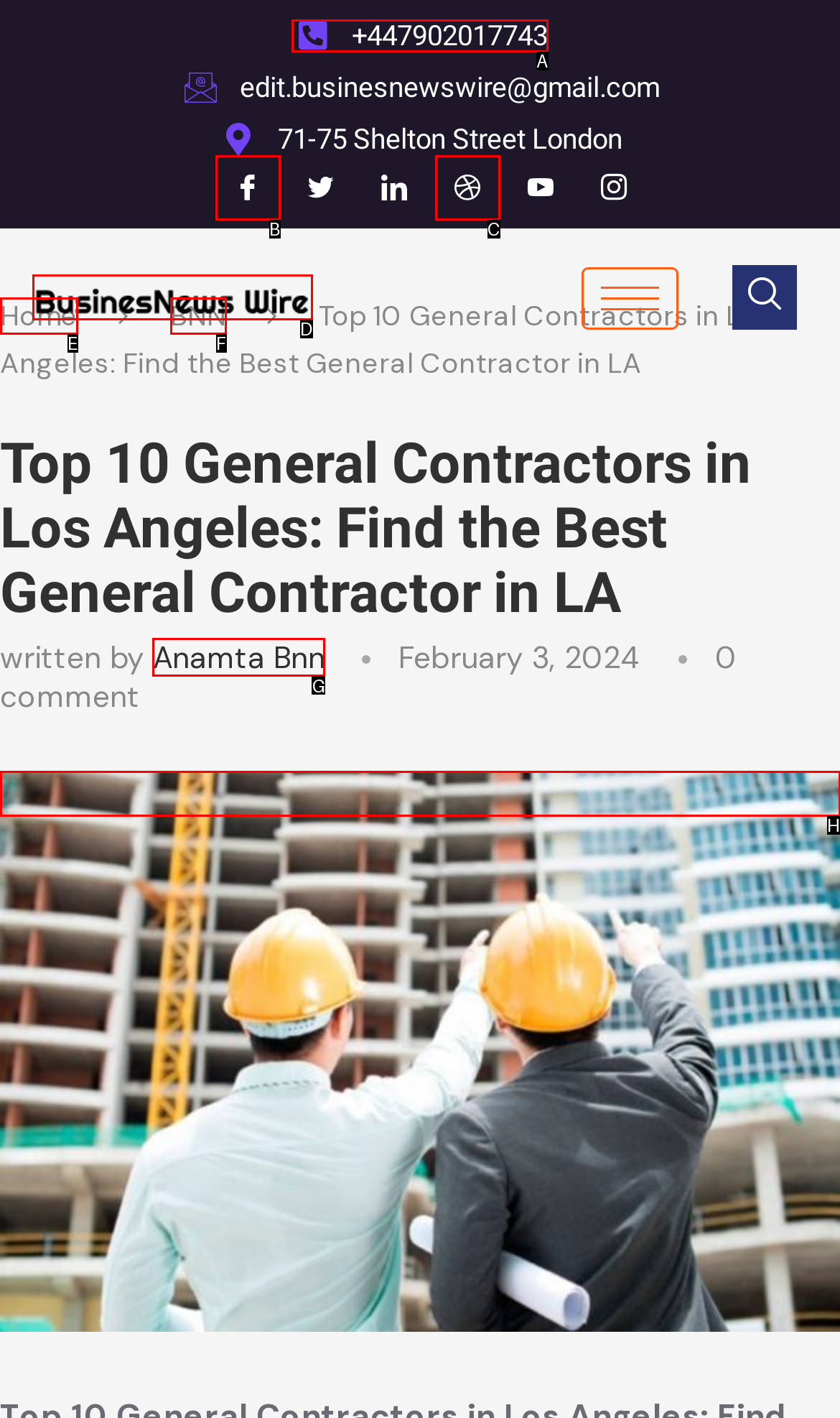Identify the letter of the UI element you should interact with to perform the task: Click the author's name
Reply with the appropriate letter of the option.

G